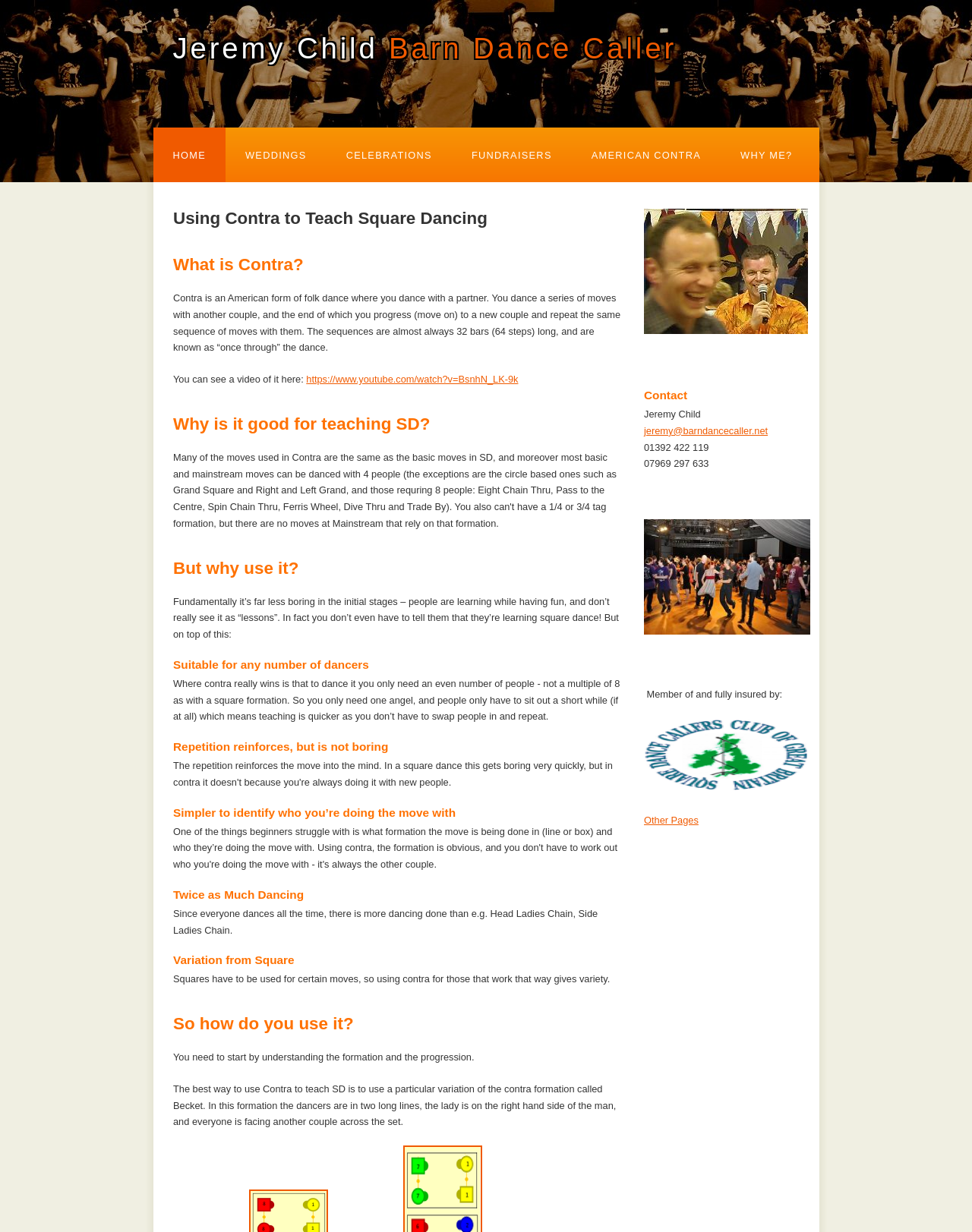What is the length of a sequence of moves in Contra?
Based on the image, provide your answer in one word or phrase.

32 bars